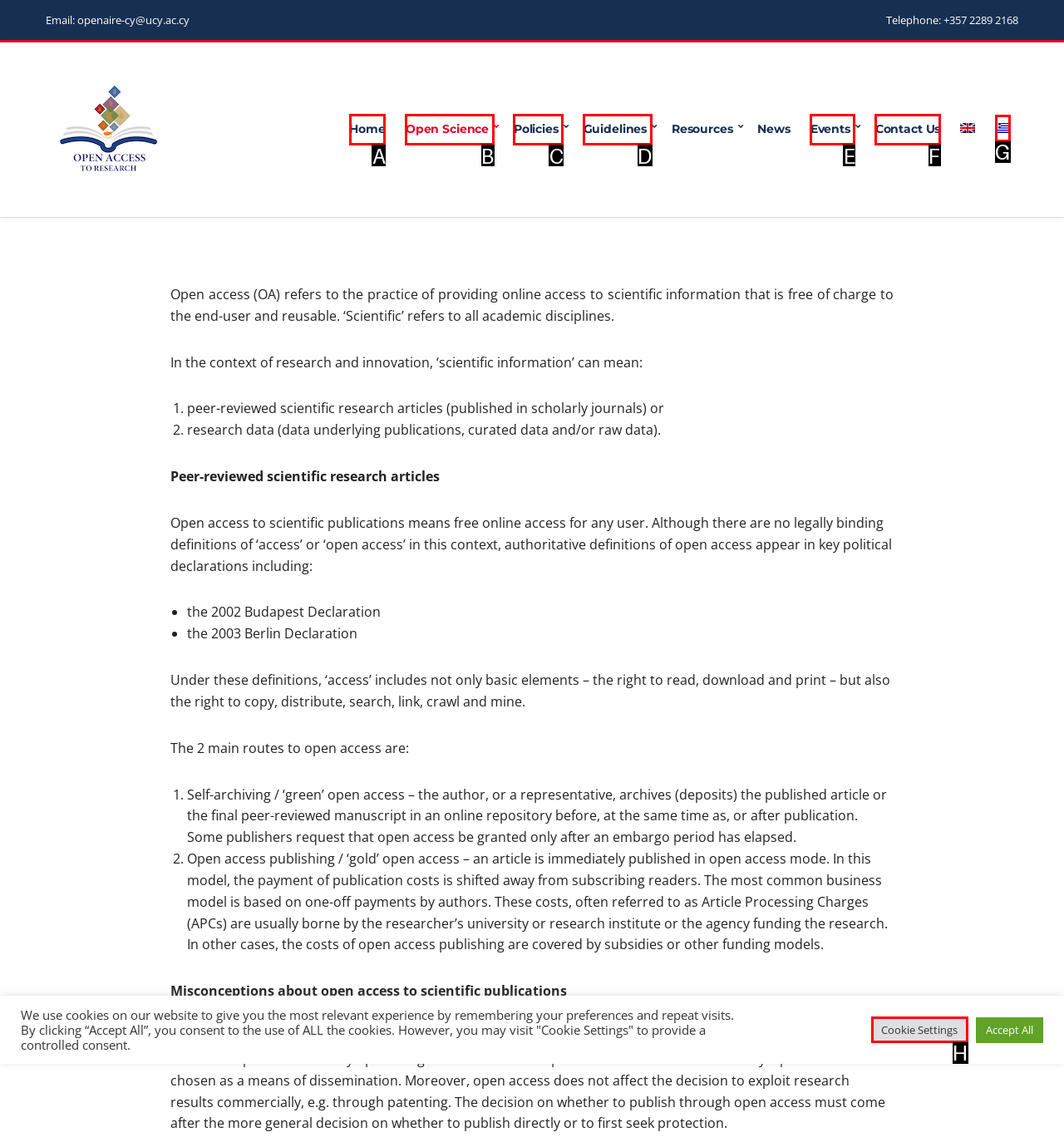Which HTML element fits the description: Contact Us? Respond with the letter of the appropriate option directly.

F